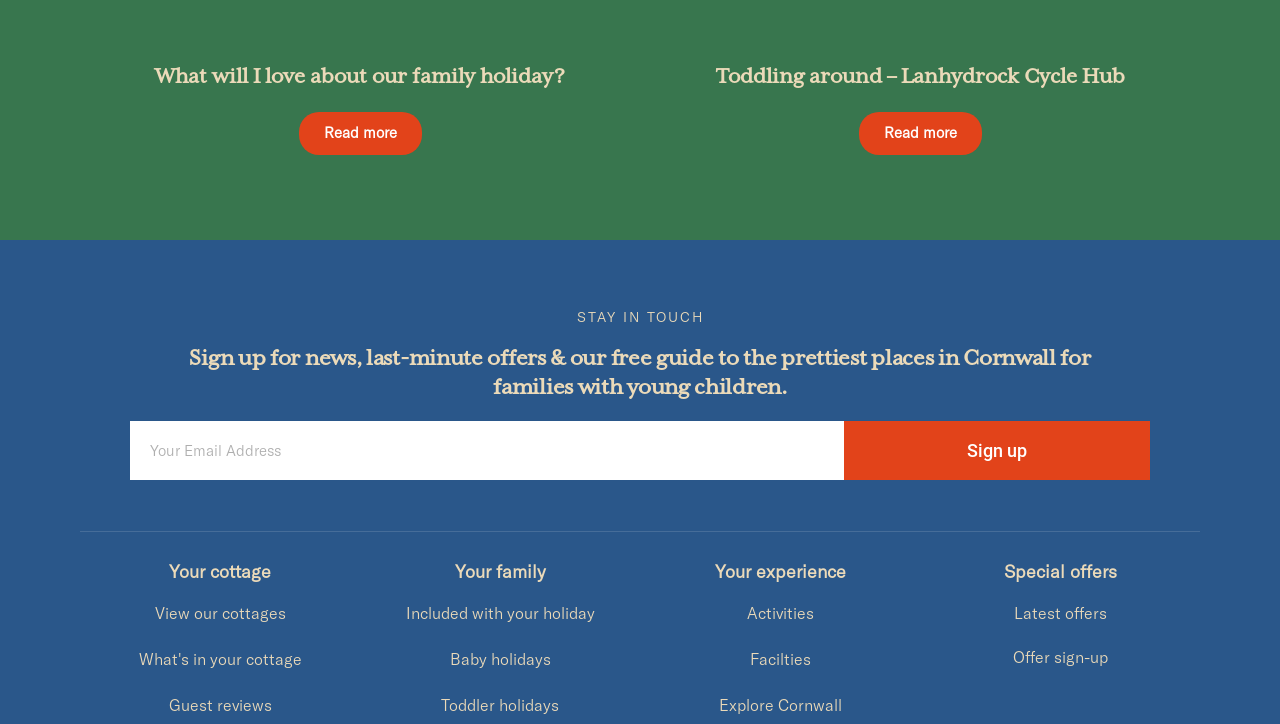What types of holidays are mentioned?
Can you provide a detailed and comprehensive answer to the question?

The webpage has links to 'Baby holidays' and 'Toddler holidays' under the heading 'Your family', indicating that these types of holidays are specifically catered to on the website.